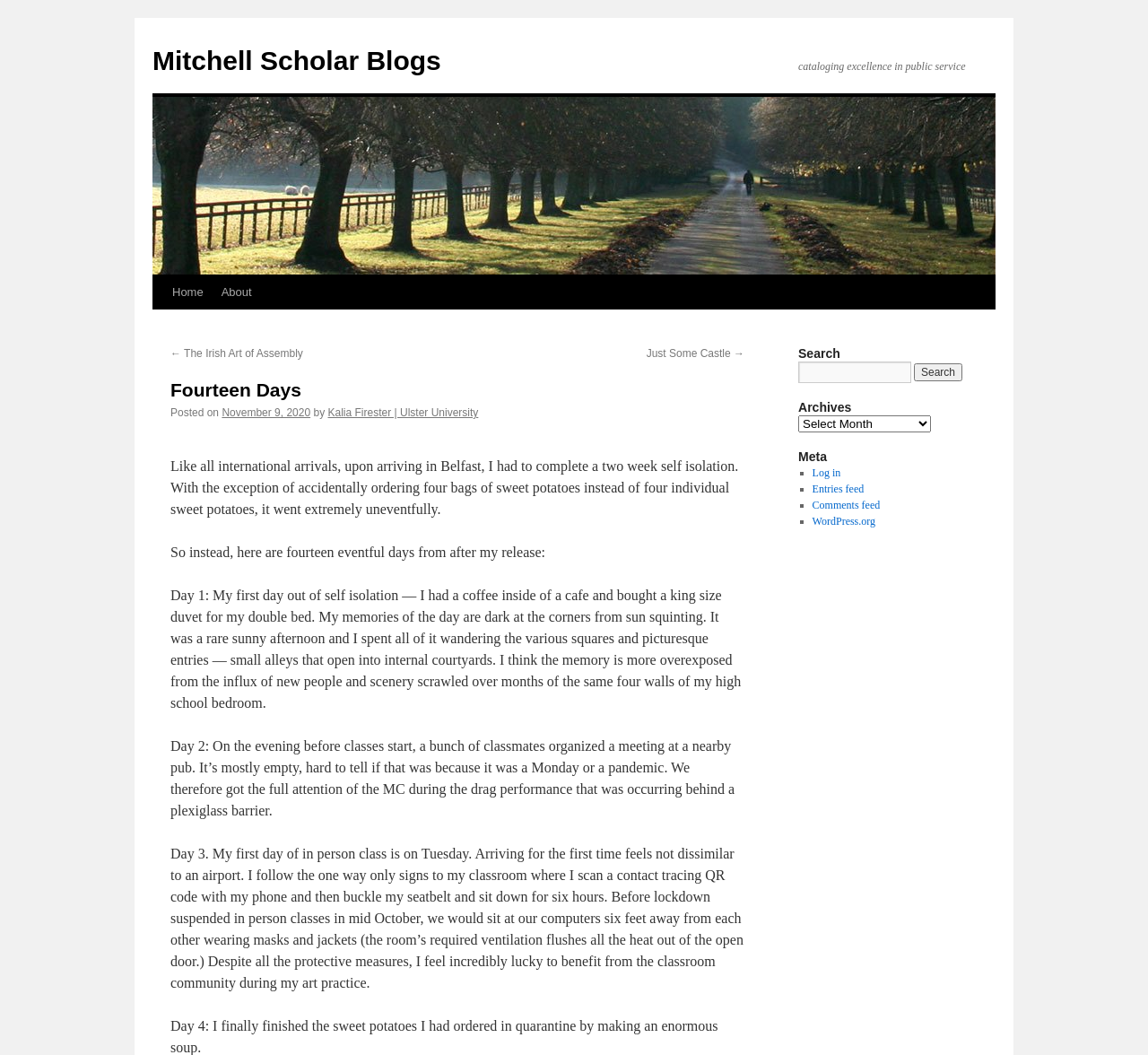What is the purpose of the search bar?
Using the image, provide a detailed and thorough answer to the question.

The search bar can be found in the top-right corner of the webpage, and its purpose is to allow users to search for specific content within the blog. This can be inferred from the presence of a search icon and a text input field, which are common design patterns for search functionality.